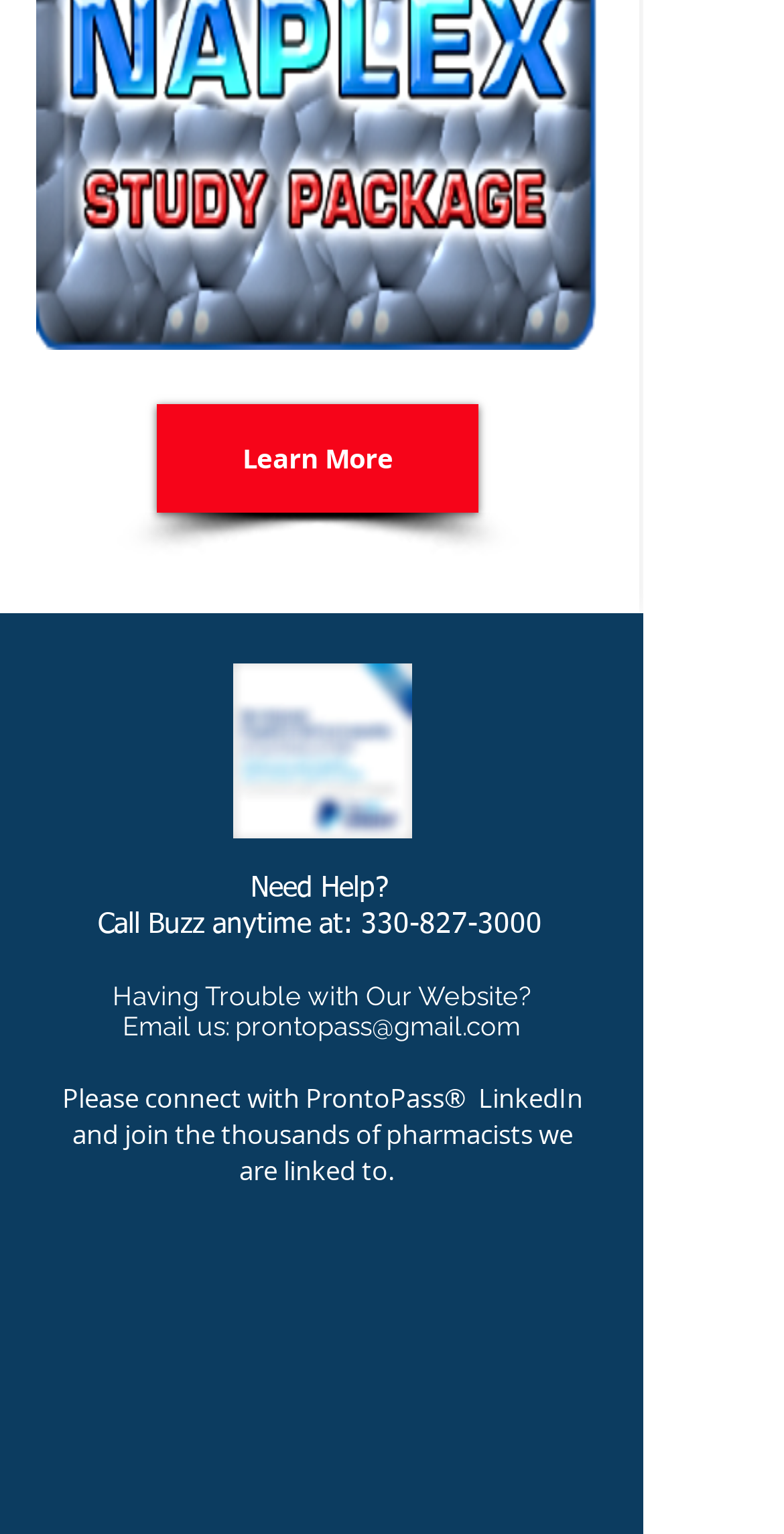What is the email address to contact for website issues?
Look at the screenshot and give a one-word or phrase answer.

prontopass@gmail.com